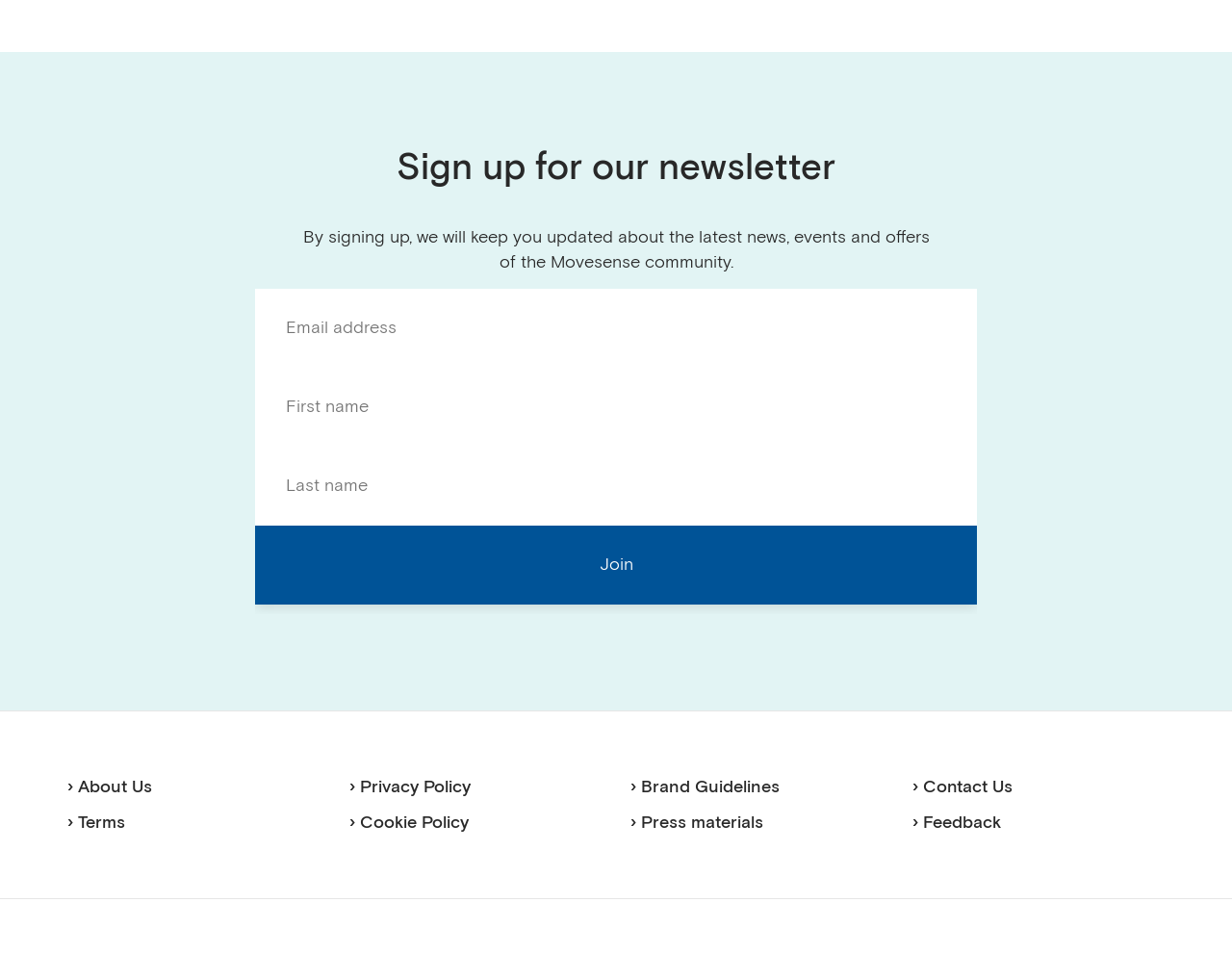Find the bounding box coordinates for the area you need to click to carry out the instruction: "Enter email address". The coordinates should be four float numbers between 0 and 1, indicated as [left, top, right, bottom].

[0.207, 0.303, 0.793, 0.385]